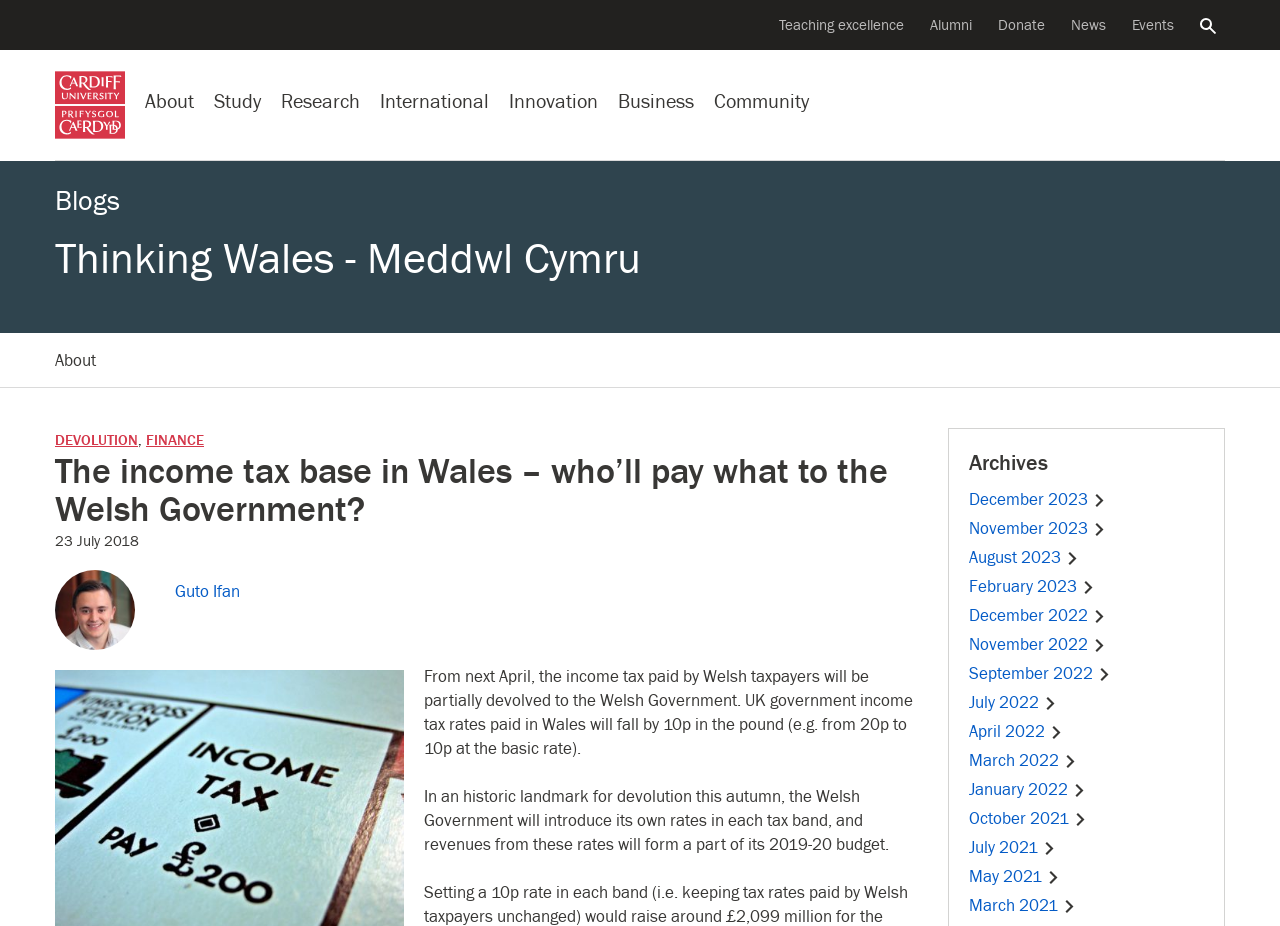Please identify the bounding box coordinates of where to click in order to follow the instruction: "Visit the Alumni of the University page".

[0.724, 0.012, 0.762, 0.042]